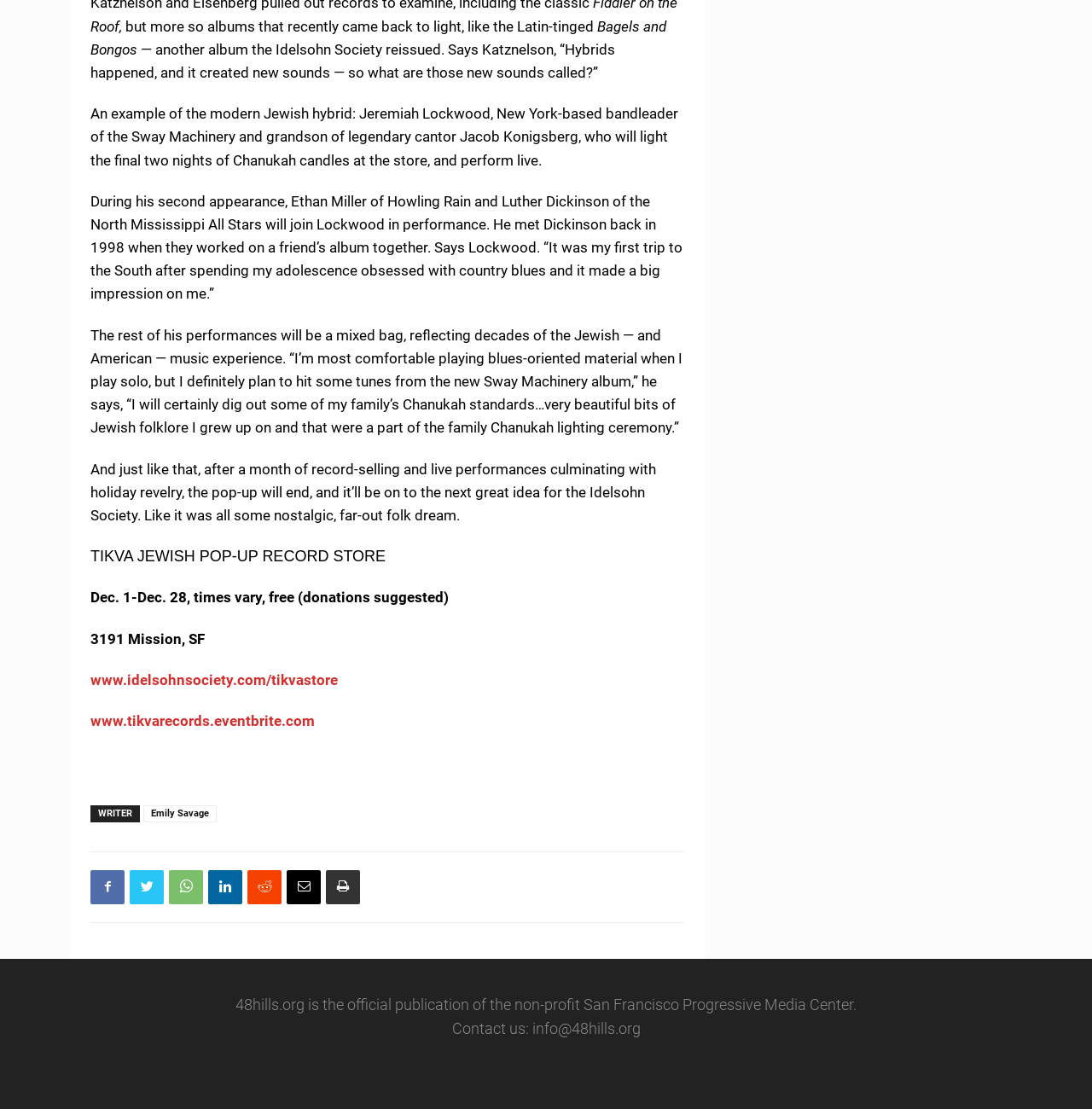Respond to the following question with a brief word or phrase:
Who is the writer of this article?

Emily Savage